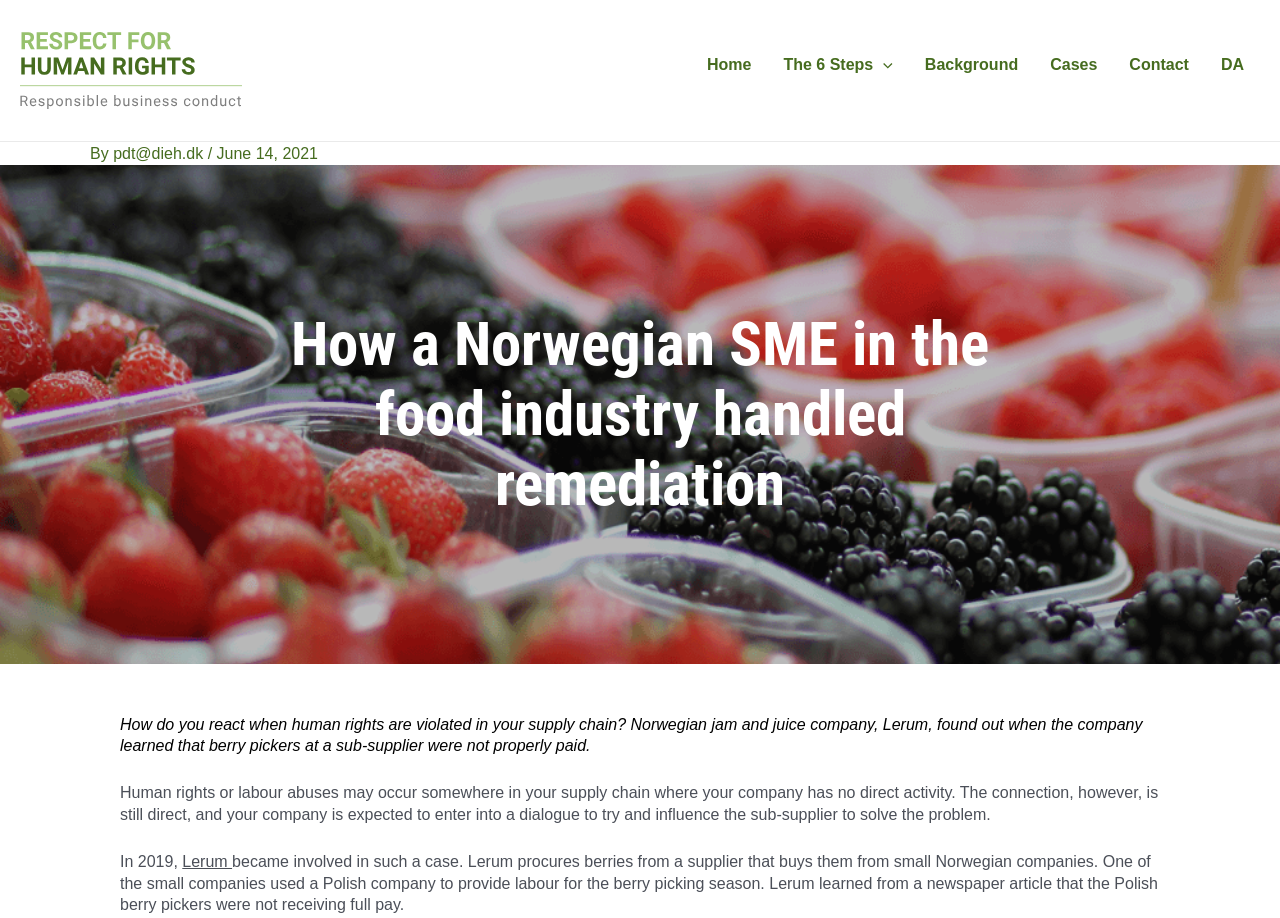Please specify the coordinates of the bounding box for the element that should be clicked to carry out this instruction: "Contact pdt@dieh.dk". The coordinates must be four float numbers between 0 and 1, formatted as [left, top, right, bottom].

[0.088, 0.158, 0.162, 0.176]